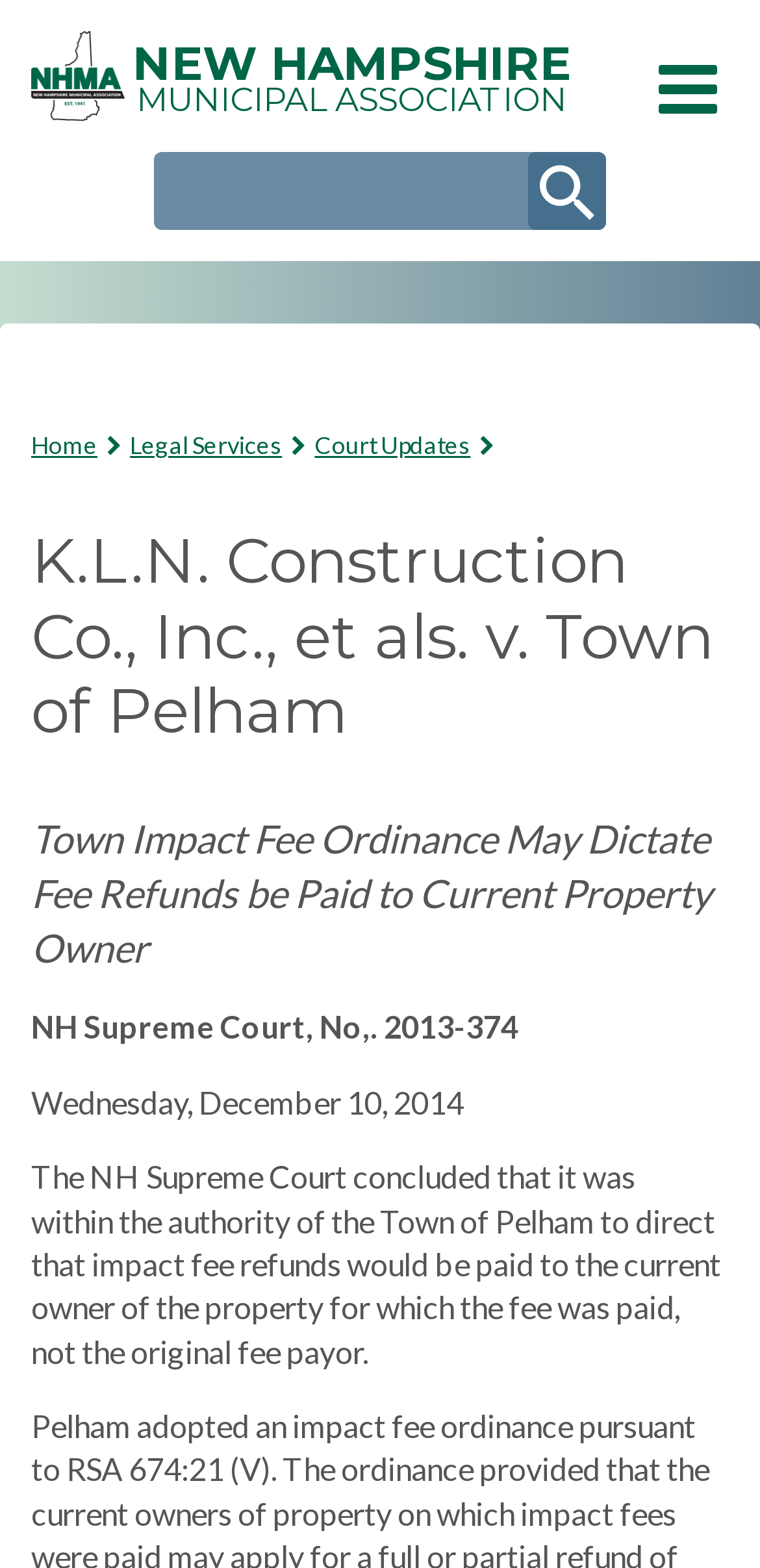Identify the bounding box coordinates for the element you need to click to achieve the following task: "Search for something". The coordinates must be four float values ranging from 0 to 1, formatted as [left, top, right, bottom].

[0.203, 0.097, 0.797, 0.147]